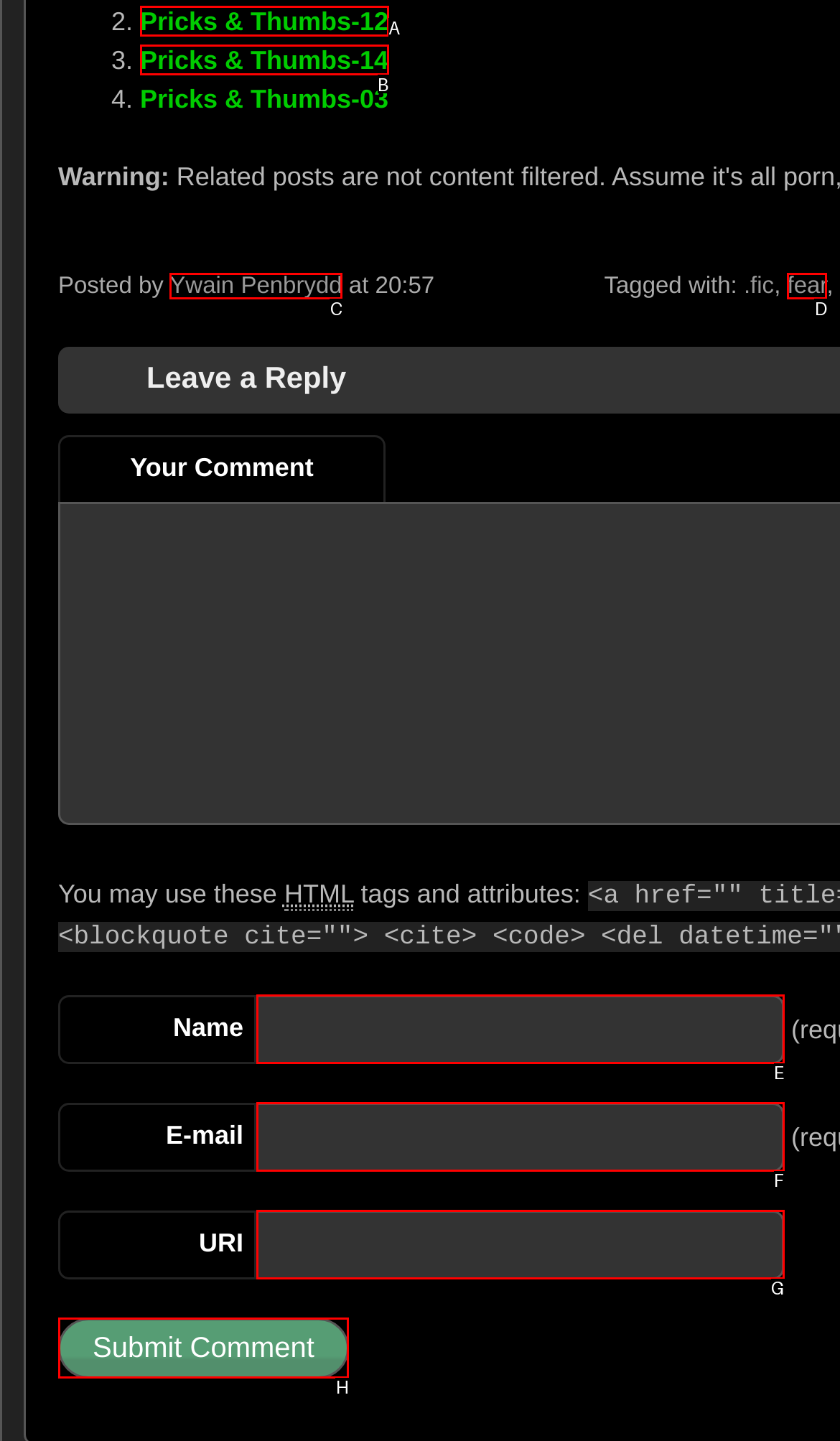Based on the provided element description: Michael Broad, identify the best matching HTML element. Respond with the corresponding letter from the options shown.

None